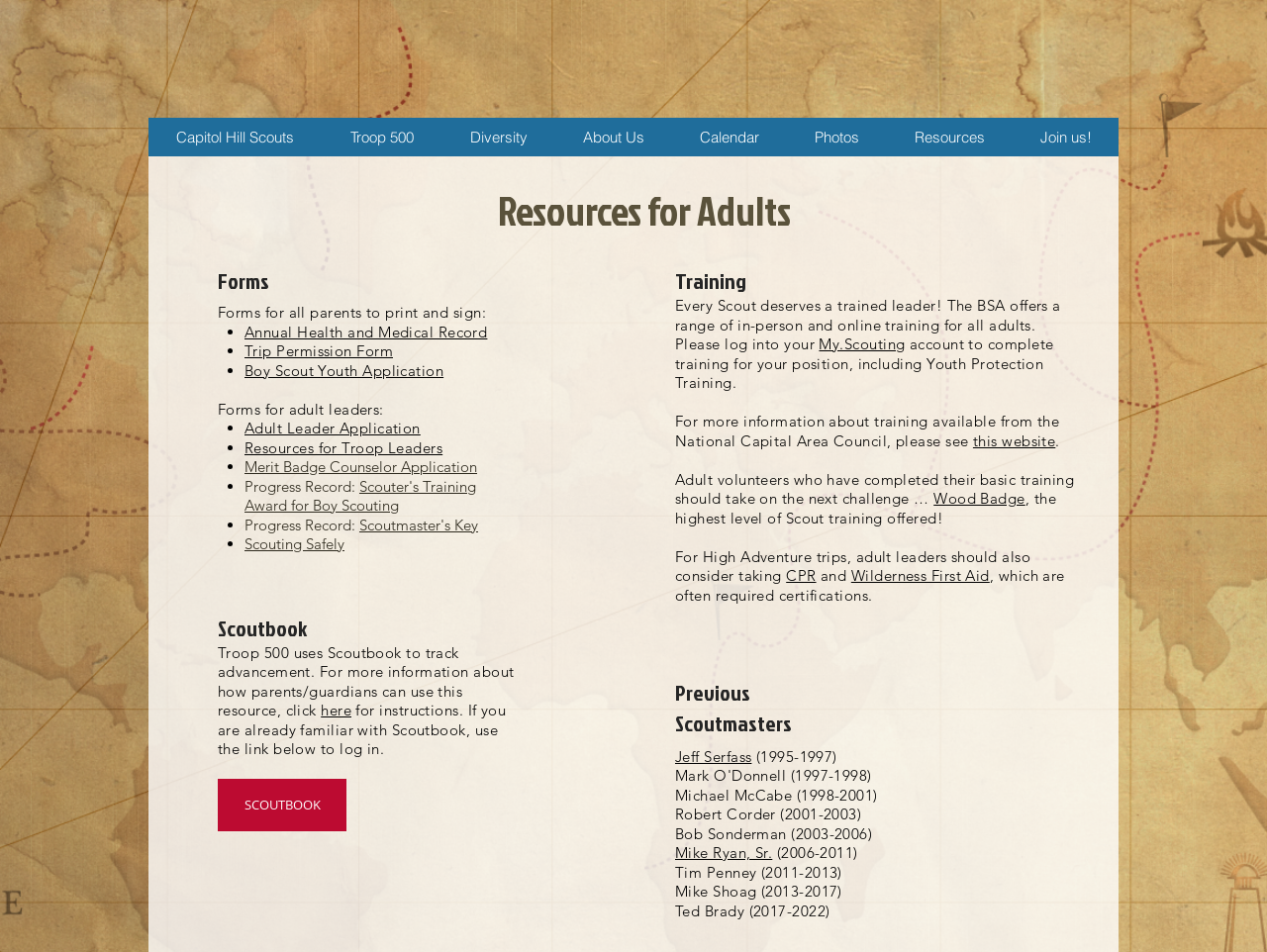Kindly determine the bounding box coordinates for the clickable area to achieve the given instruction: "Learn about Wood Badge training".

[0.737, 0.514, 0.809, 0.533]